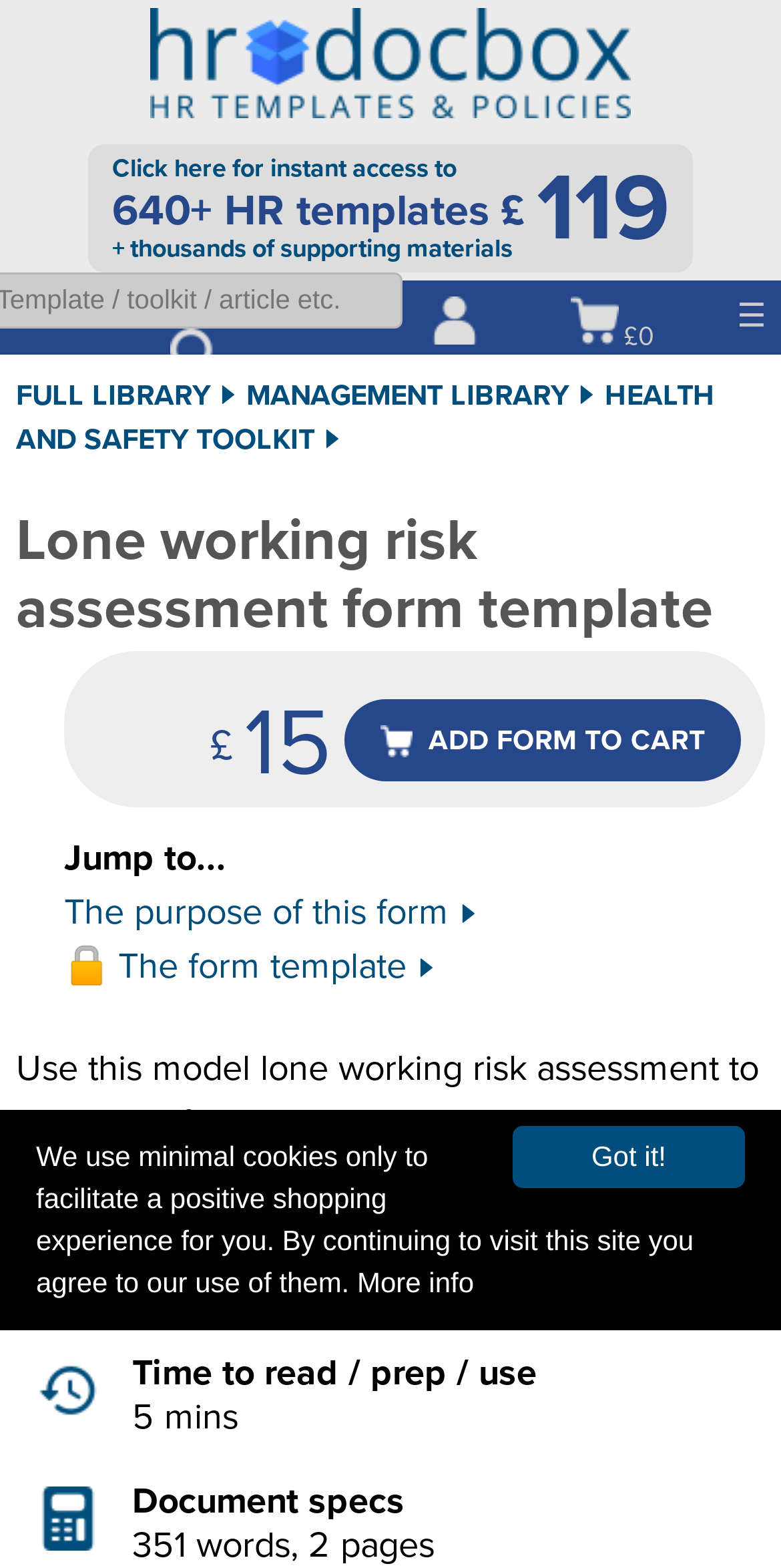Using the element description provided, determine the bounding box coordinates in the format (top-left x, top-left y, bottom-right x, bottom-right y). Ensure that all values are floating point numbers between 0 and 1. Element description: alt="Search" name="searchimage"

[0.219, 0.21, 0.28, 0.24]